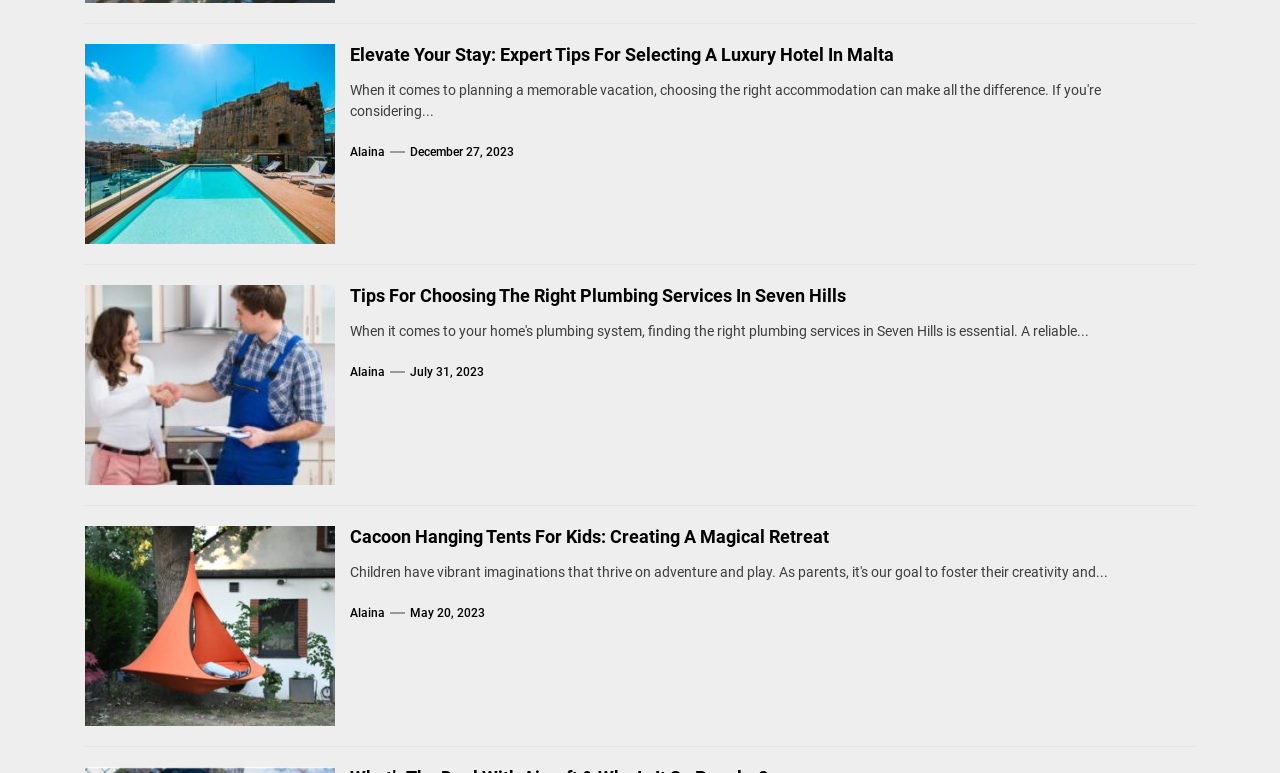From the element description: "Alaina", extract the bounding box coordinates of the UI element. The coordinates should be expressed as four float numbers between 0 and 1, in the order [left, top, right, bottom].

[0.273, 0.185, 0.301, 0.209]